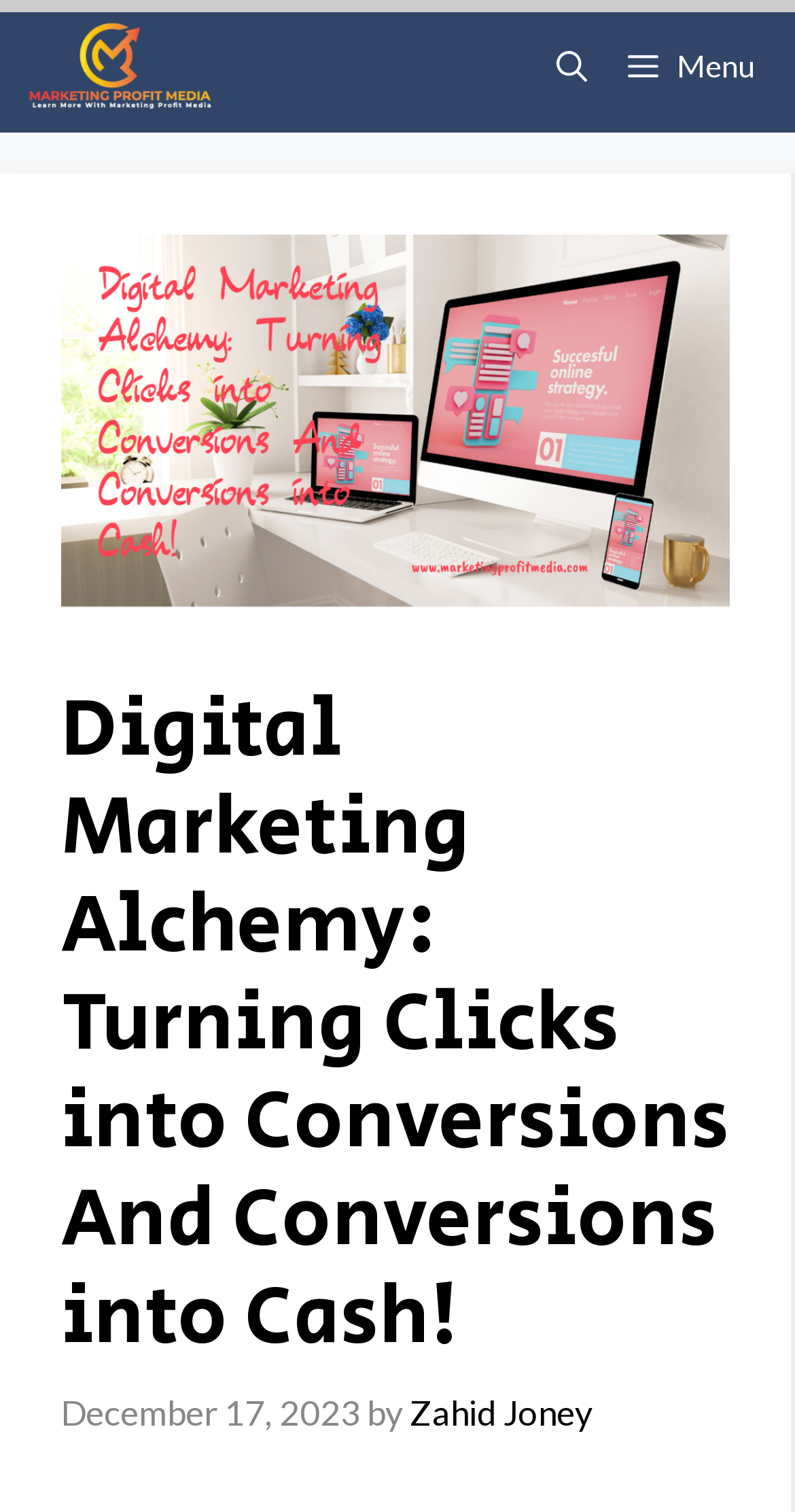What is the topic of the article?
Examine the image and give a concise answer in one word or a short phrase.

Digital Marketing Alchemy